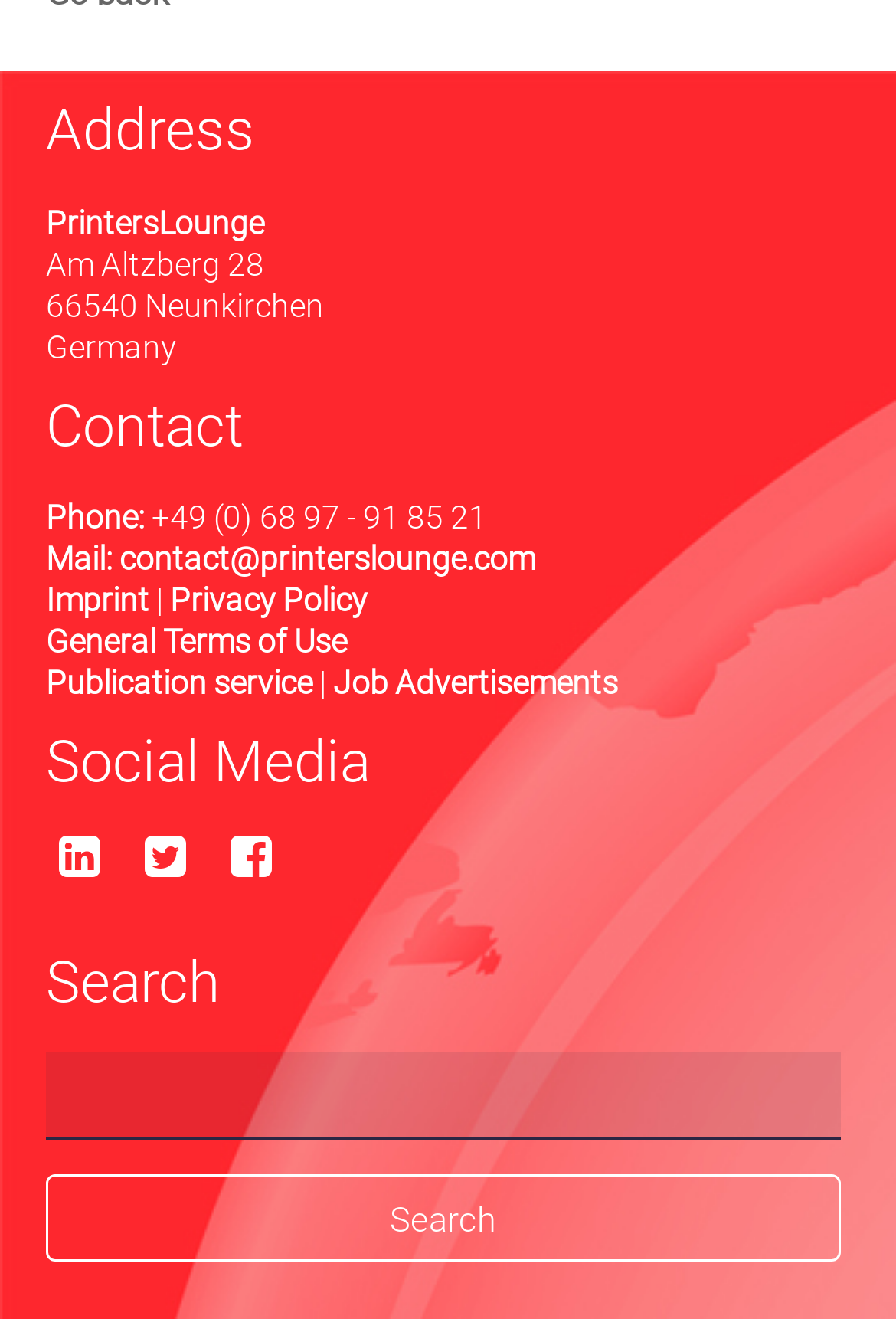How many social media links are there?
Using the information presented in the image, please offer a detailed response to the question.

The social media links can be found in the 'Social Media' section, where there are three links represented by icons.